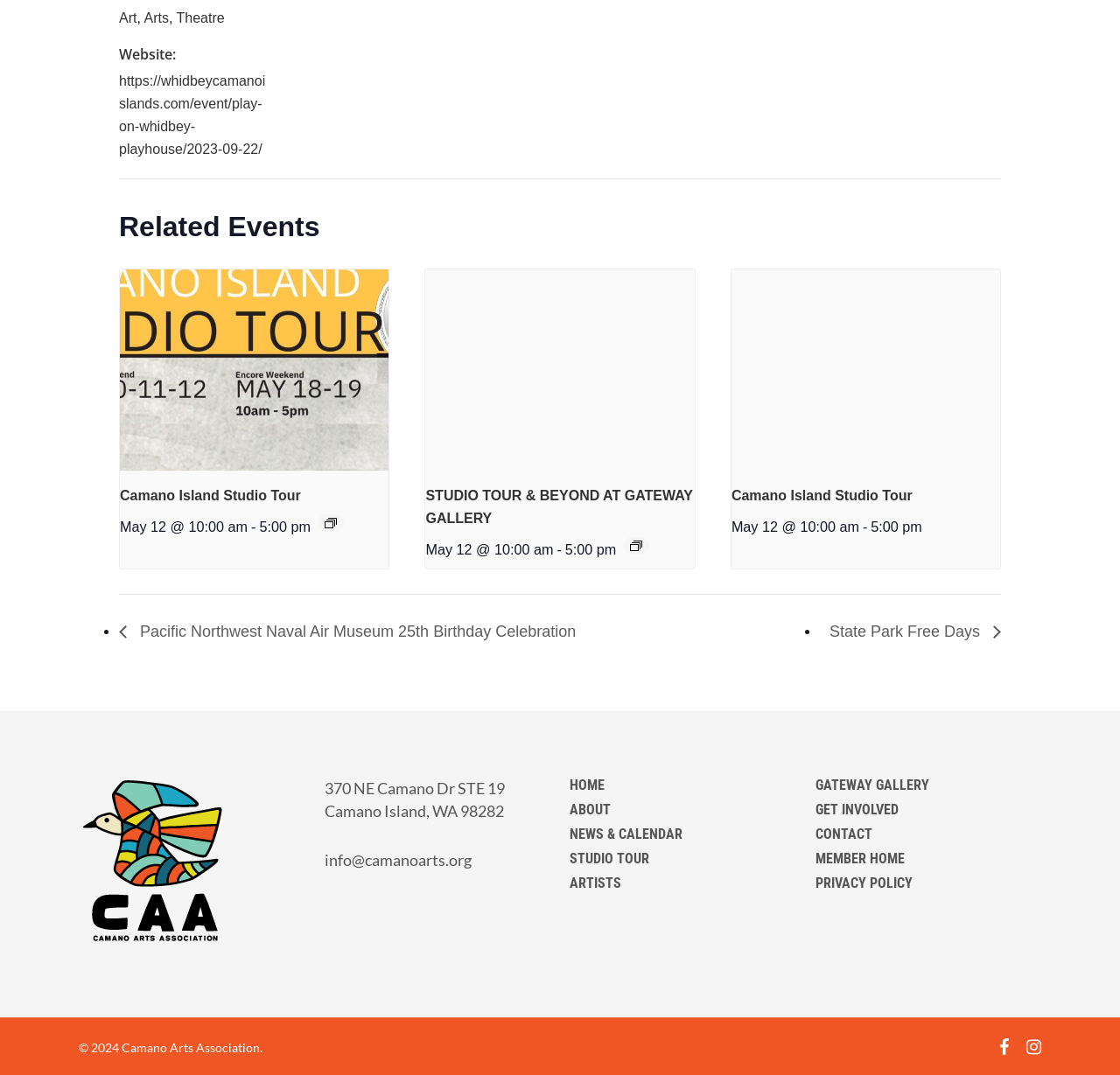Determine the bounding box coordinates for the HTML element mentioned in the following description: "https://whidbeycamanoislands.com/event/play-on-whidbey-playhouse/2023-09-22/". The coordinates should be a list of four floats ranging from 0 to 1, represented as [left, top, right, bottom].

[0.106, 0.069, 0.237, 0.146]